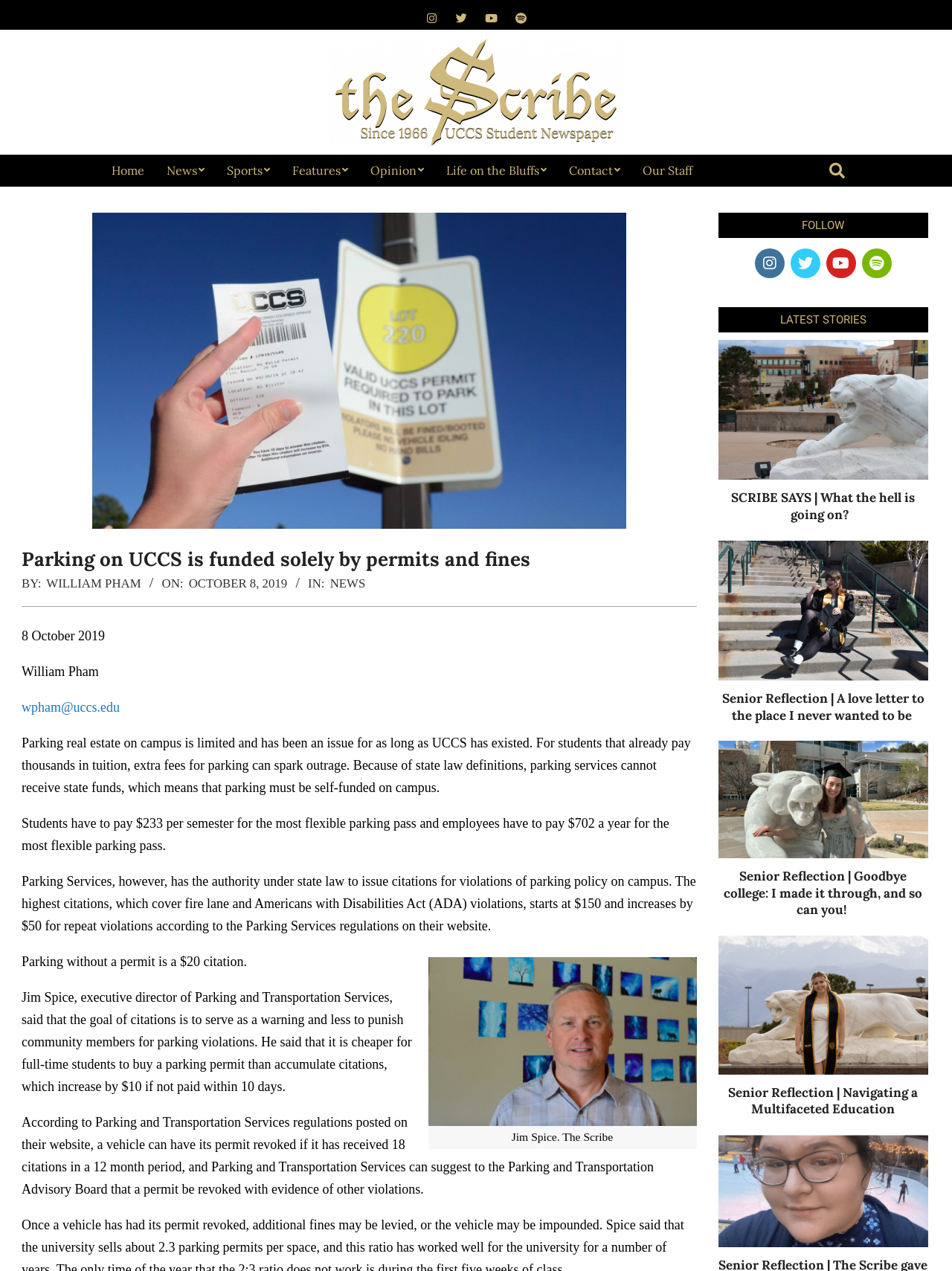Given the webpage screenshot and the description, determine the bounding box coordinates (top-left x, top-left y, bottom-right x, bottom-right y) that define the location of the UI element matching this description: parent_node: FOLLOW

[0.868, 0.195, 0.899, 0.219]